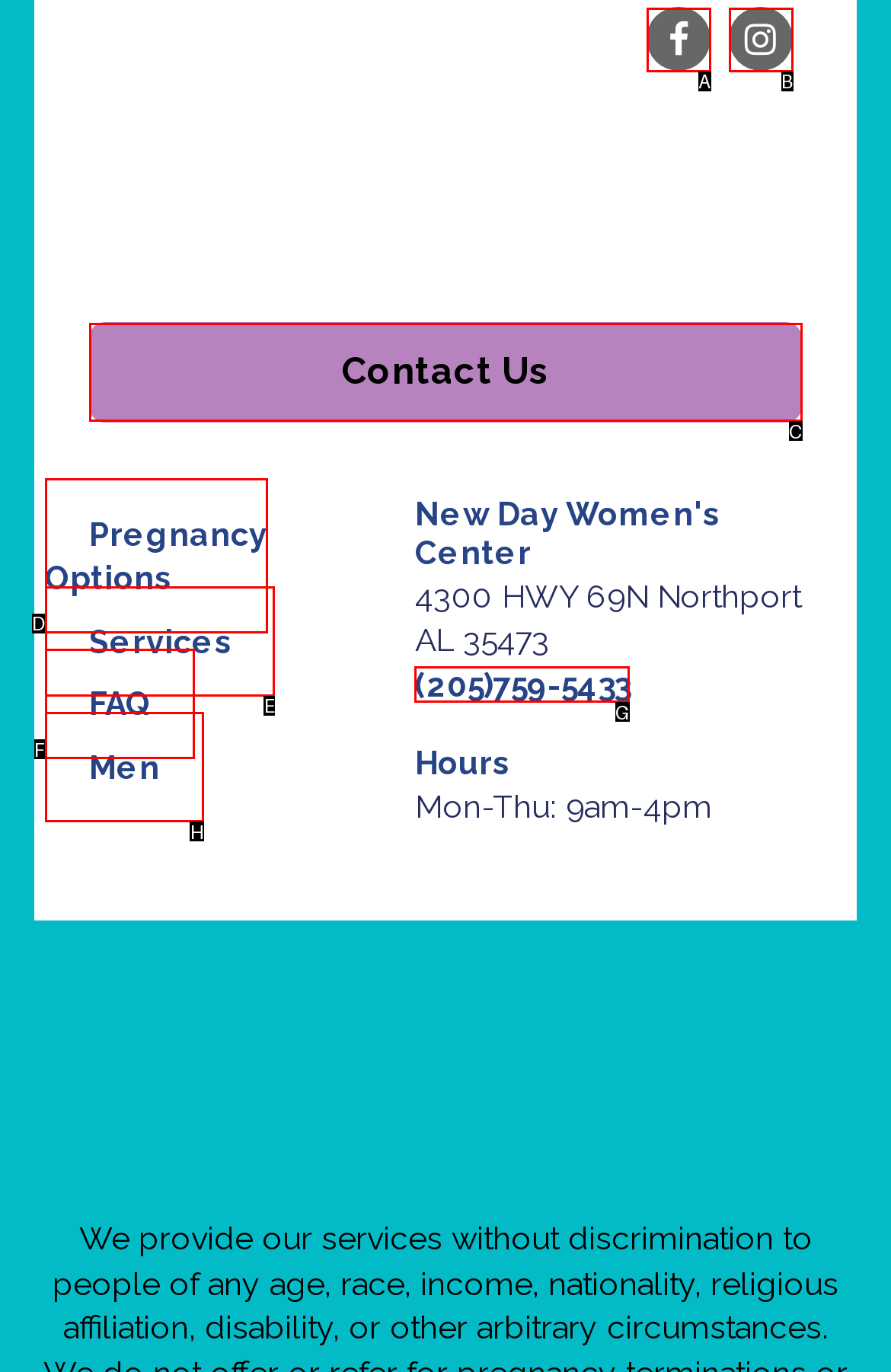Decide which letter you need to select to fulfill the task: Call the center
Answer with the letter that matches the correct option directly.

G